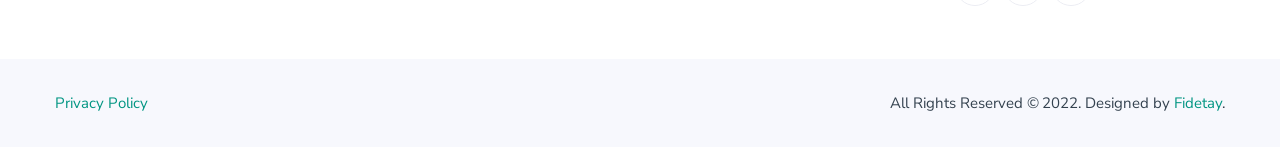Specify the bounding box coordinates of the area to click in order to follow the given instruction: "read about advantages of turkish workwear producer."

[0.68, 0.353, 0.903, 0.615]